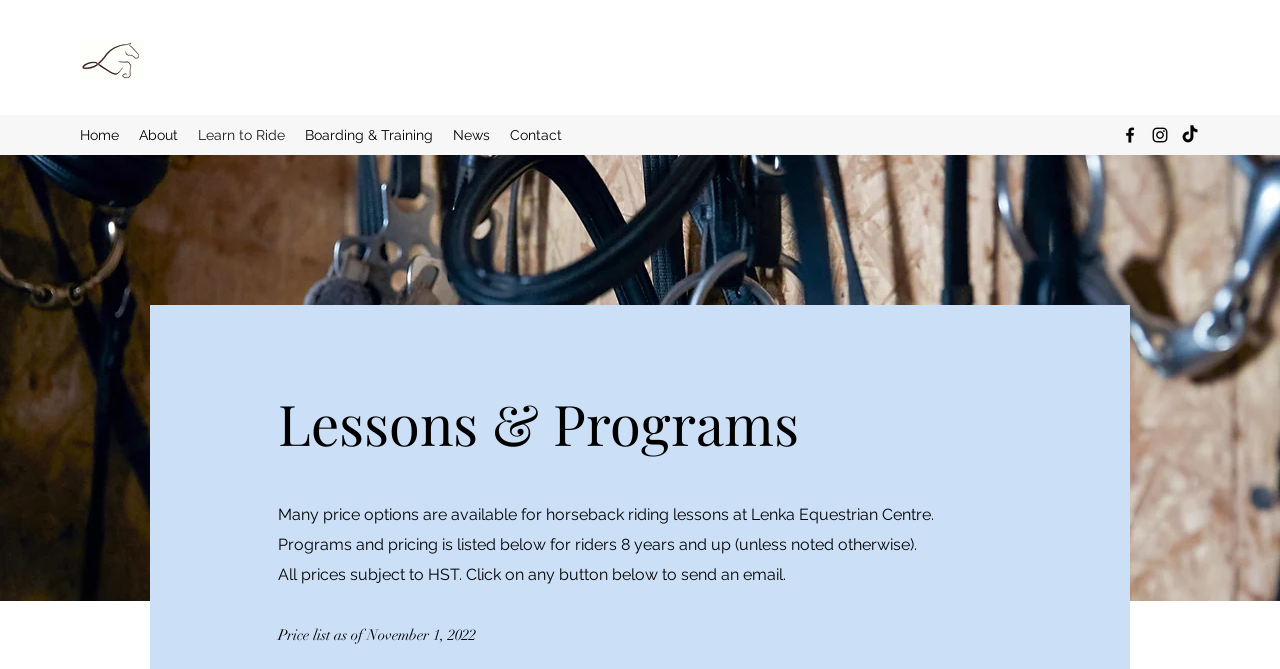Ascertain the bounding box coordinates for the UI element detailed here: "News". The coordinates should be provided as [left, top, right, bottom] with each value being a float between 0 and 1.

[0.346, 0.179, 0.391, 0.224]